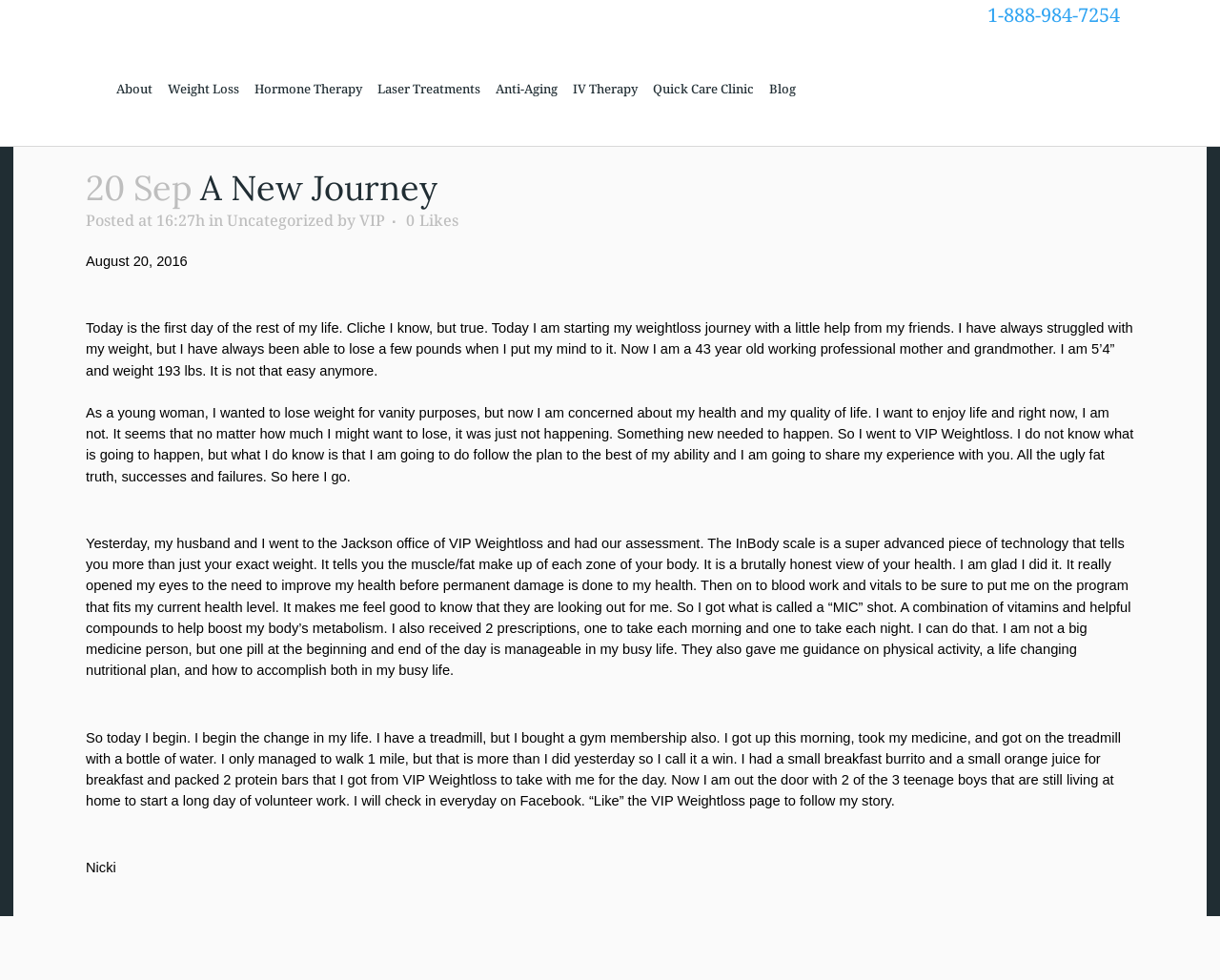Please find the bounding box coordinates for the clickable element needed to perform this instruction: "Follow the link to VIP's page".

[0.295, 0.214, 0.316, 0.235]